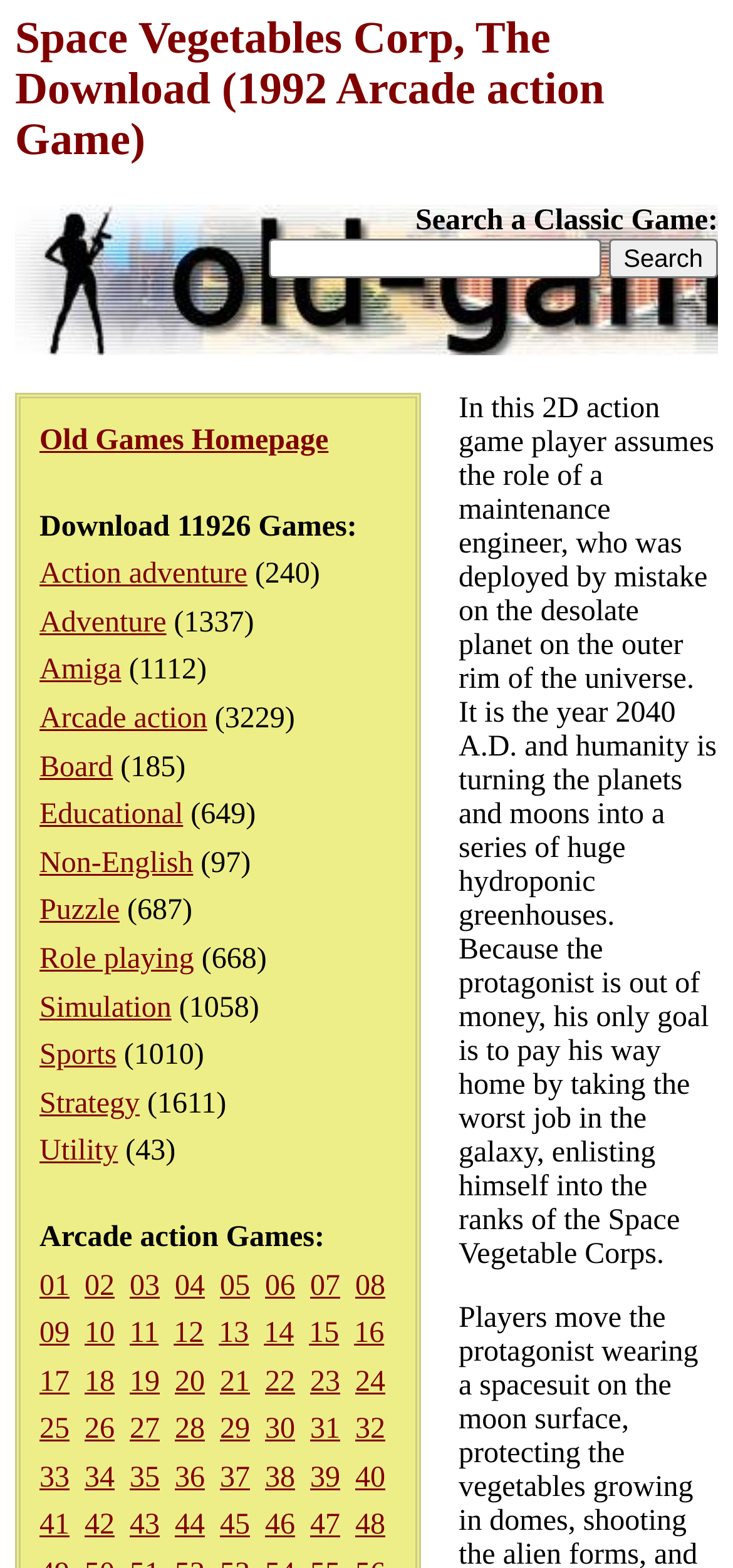Use a single word or phrase to answer the question:
How many links are available for pagination?

33